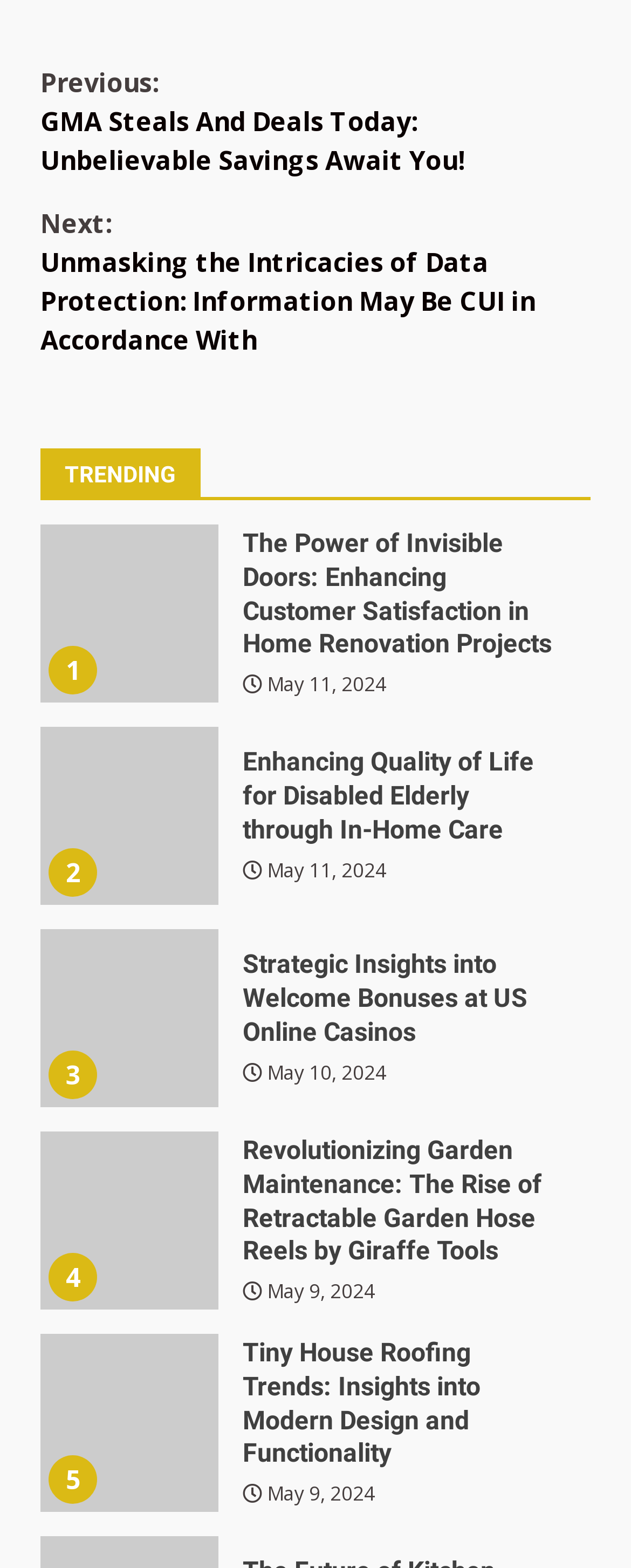Locate the bounding box coordinates of the clickable part needed for the task: "Click on 'Strategic Insights into Welcome Bonuses at US Online Casinos' link".

[0.385, 0.605, 0.874, 0.67]